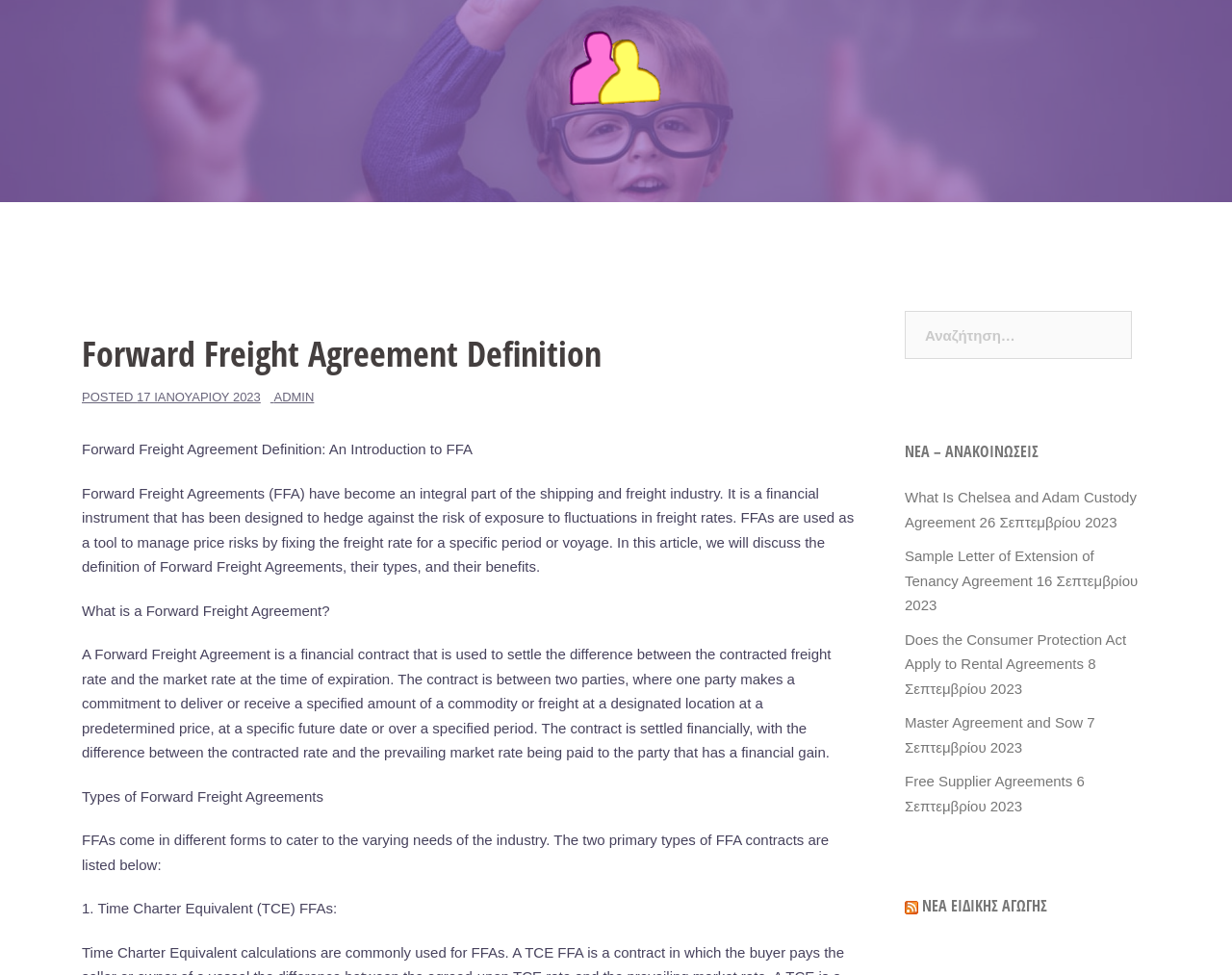What is the main topic of this webpage?
Examine the image and give a concise answer in one word or a short phrase.

Forward Freight Agreement